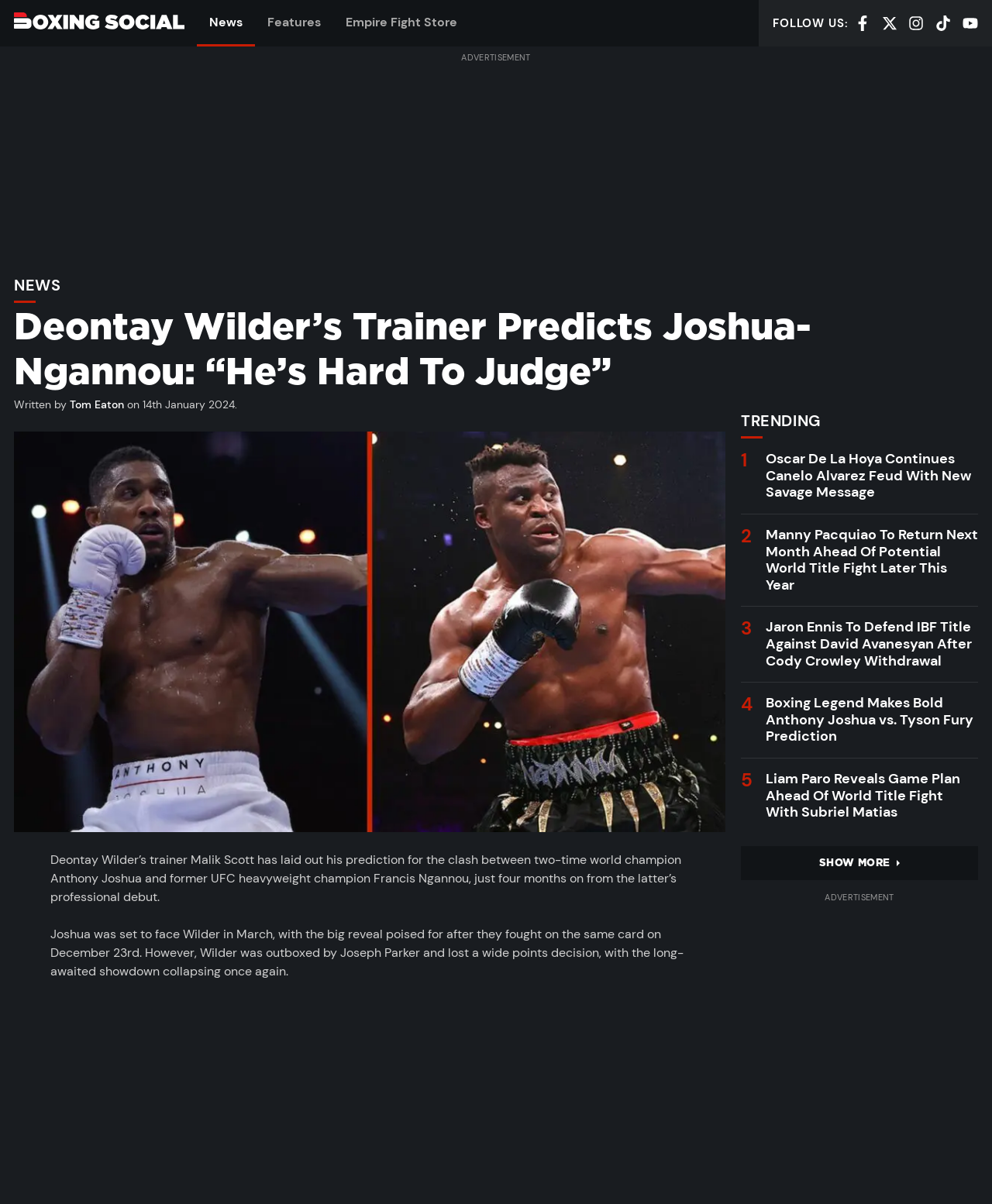Locate and provide the bounding box coordinates for the HTML element that matches this description: "News".

[0.198, 0.0, 0.257, 0.039]